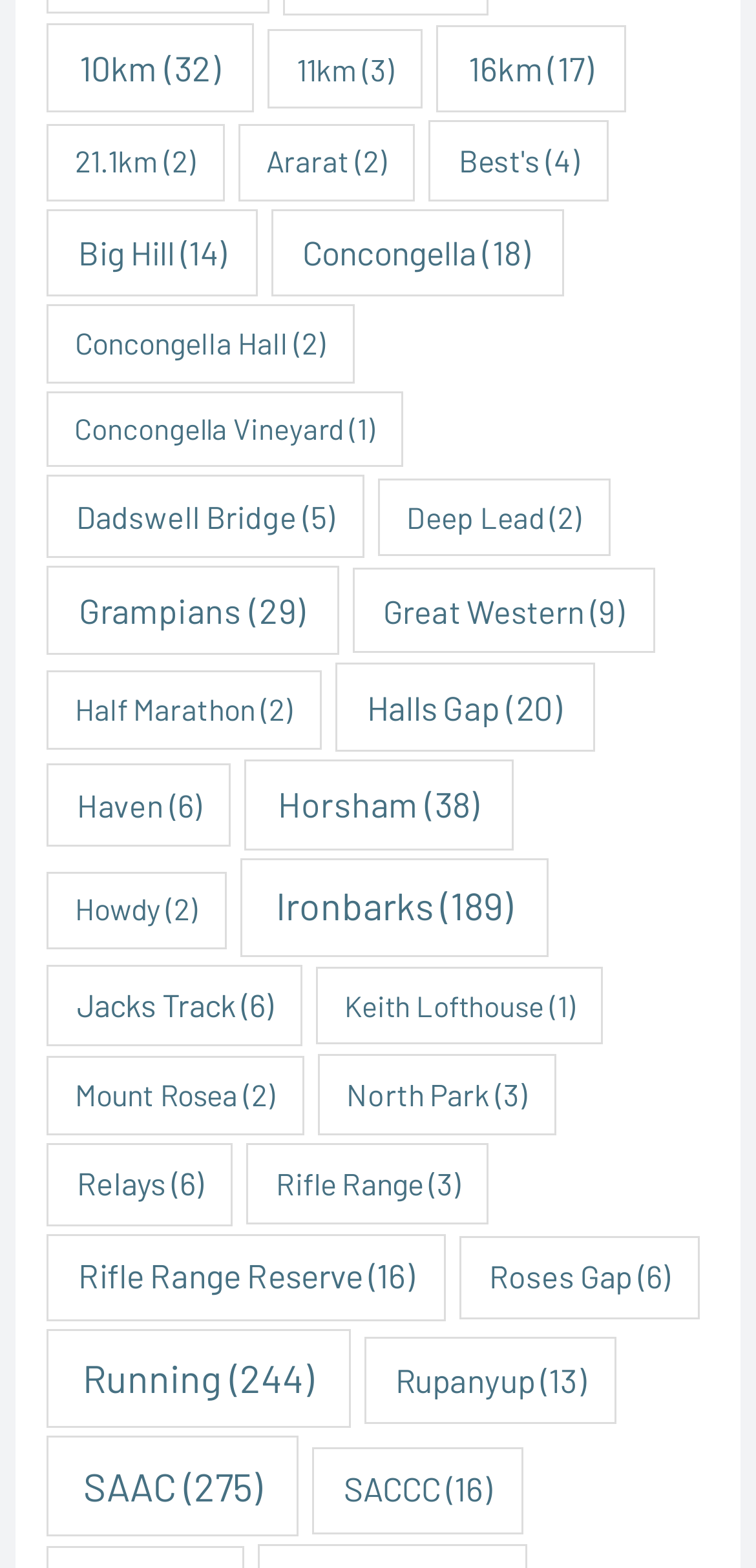Locate the bounding box coordinates of the area to click to fulfill this instruction: "Click on NewsBreaks". The bounding box should be presented as four float numbers between 0 and 1, in the order [left, top, right, bottom].

None